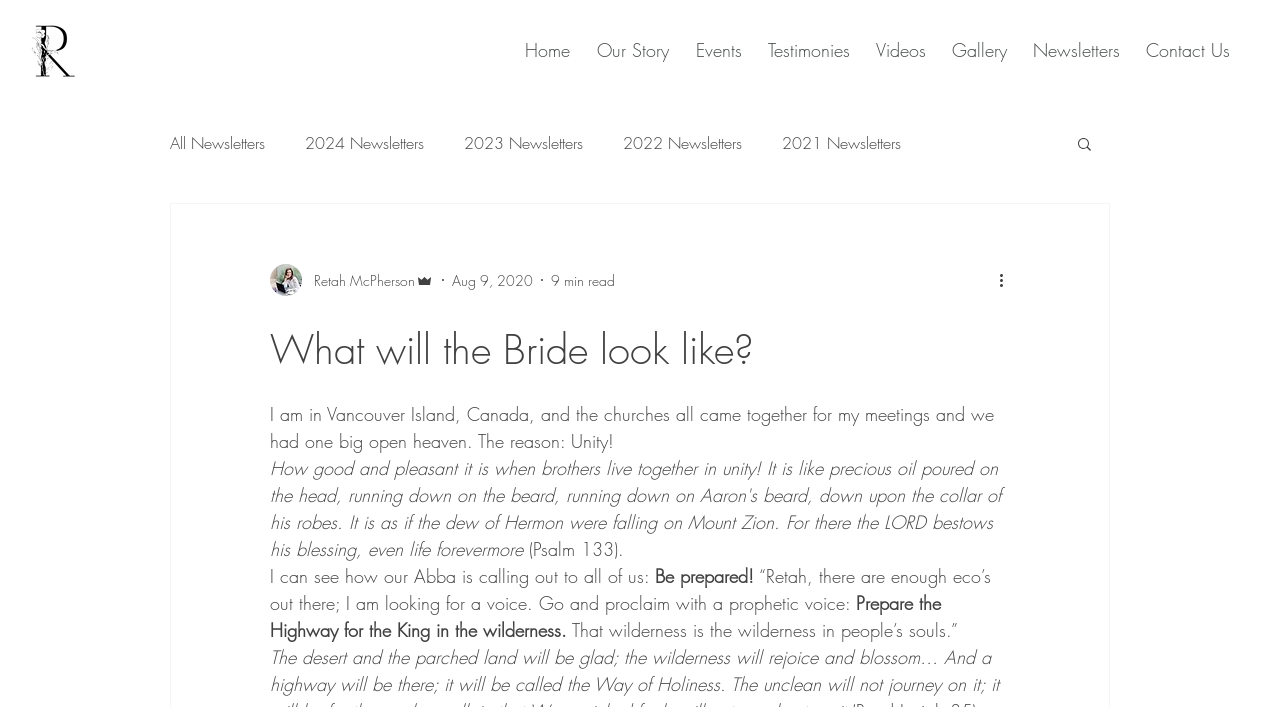Identify the bounding box coordinates for the region to click in order to carry out this instruction: "Click on the 'More actions' button". Provide the coordinates using four float numbers between 0 and 1, formatted as [left, top, right, bottom].

[0.778, 0.379, 0.797, 0.413]